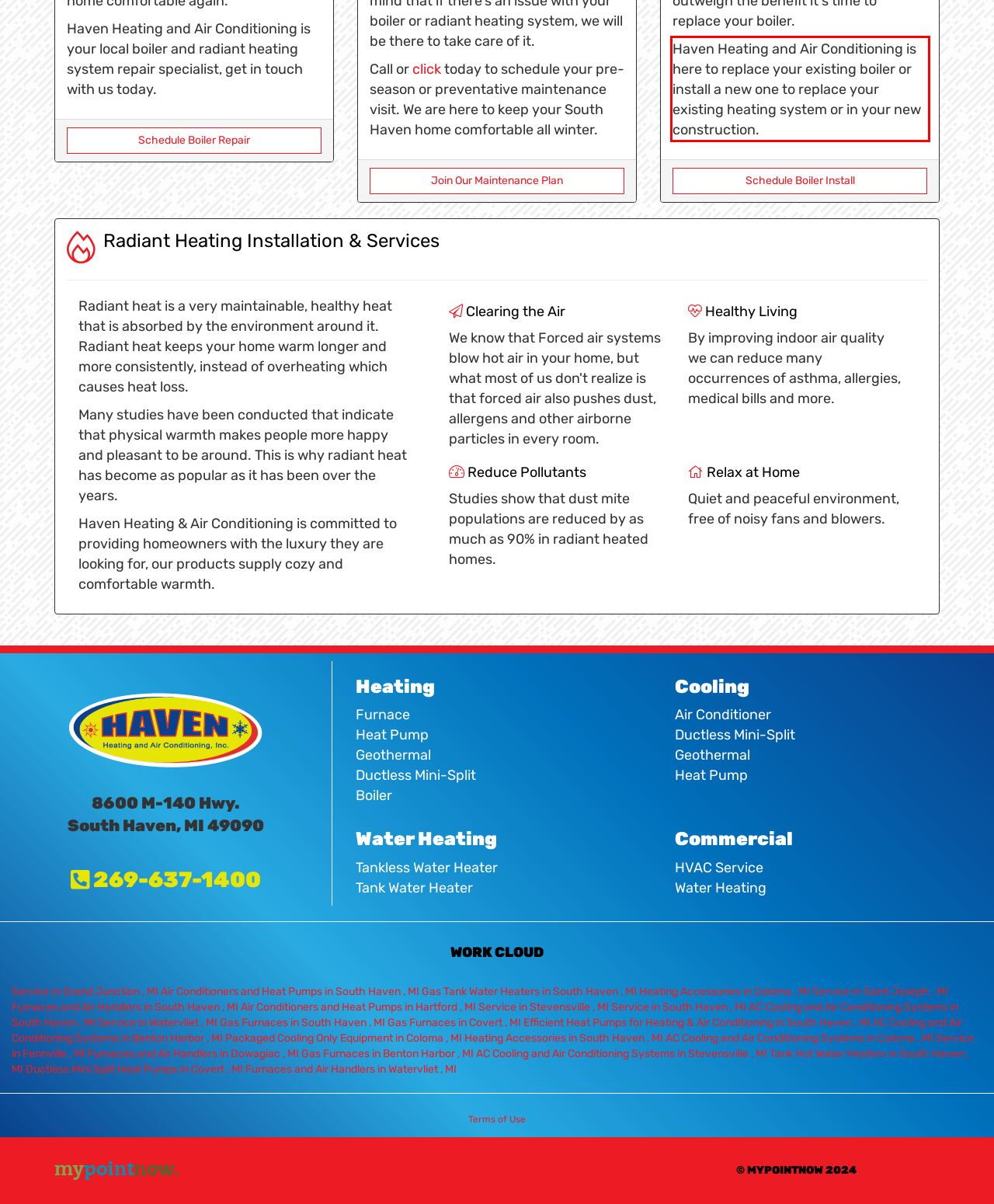Examine the webpage screenshot and use OCR to recognize and output the text within the red bounding box.

Haven Heating and Air Conditioning is here to replace your existing boiler or install a new one to replace your existing heating system or in your new construction.